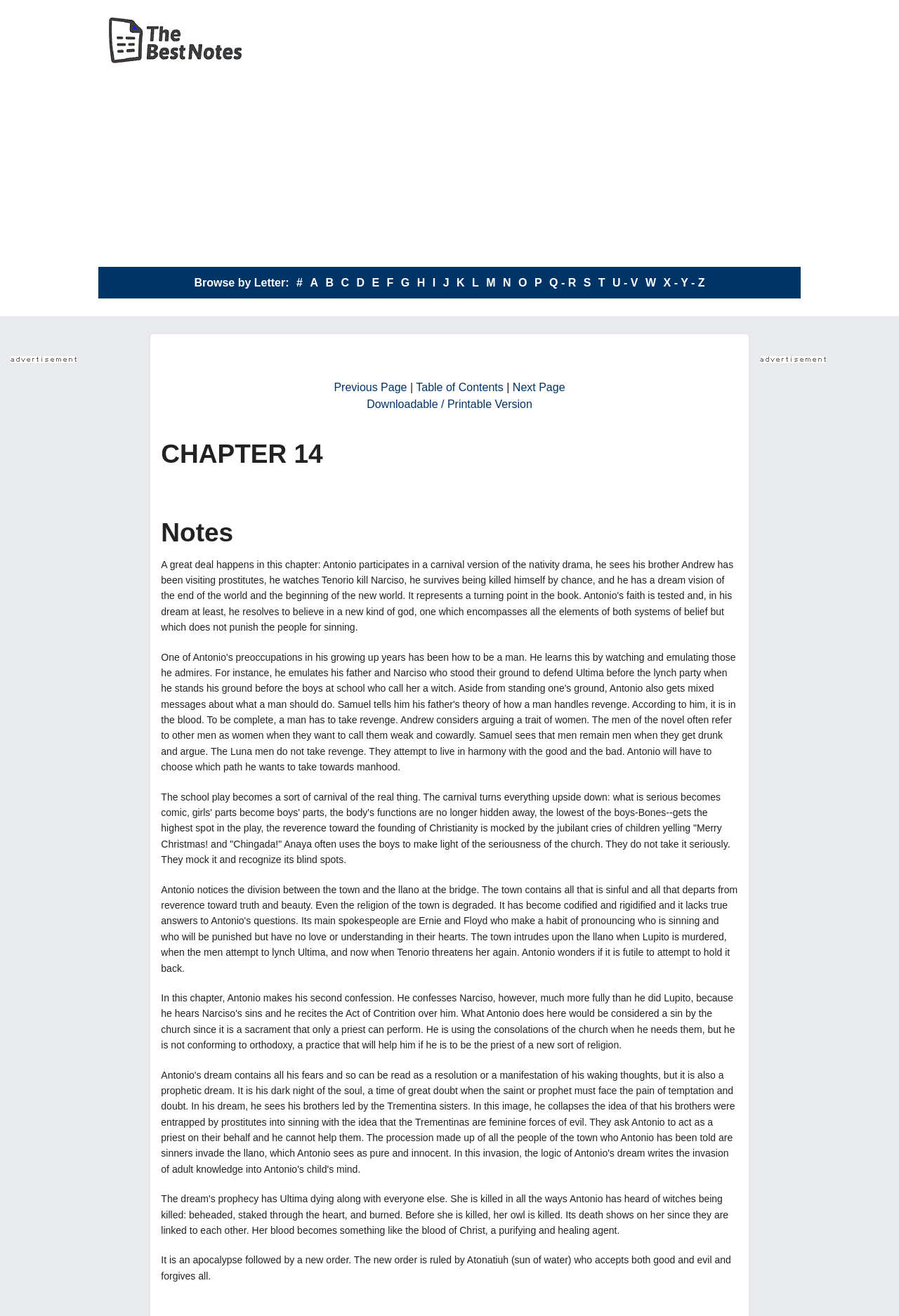Identify the bounding box coordinates of the clickable region necessary to fulfill the following instruction: "Download printable version". The bounding box coordinates should be four float numbers between 0 and 1, i.e., [left, top, right, bottom].

[0.408, 0.303, 0.592, 0.312]